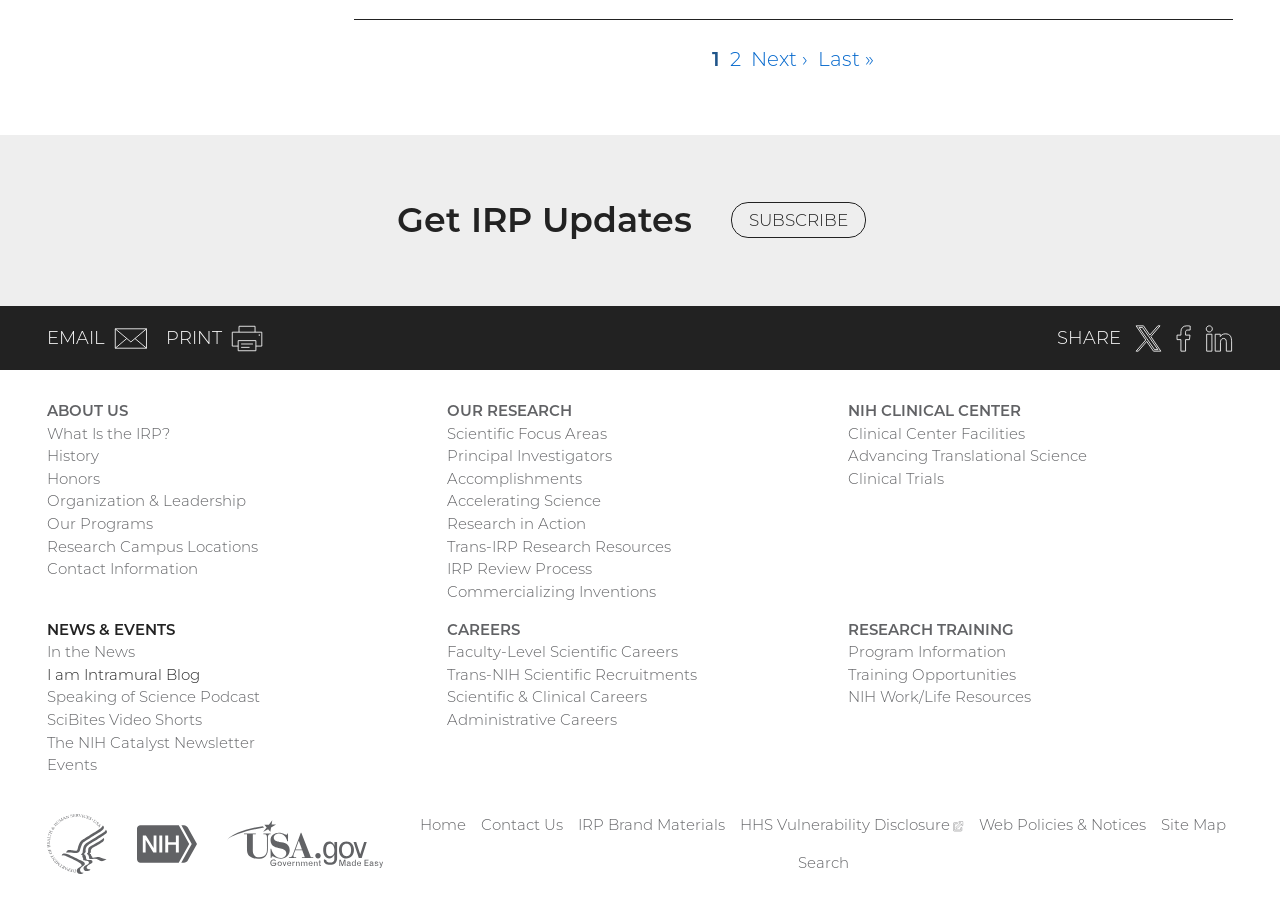Respond to the question below with a single word or phrase: How many external links are there in the footer?

2